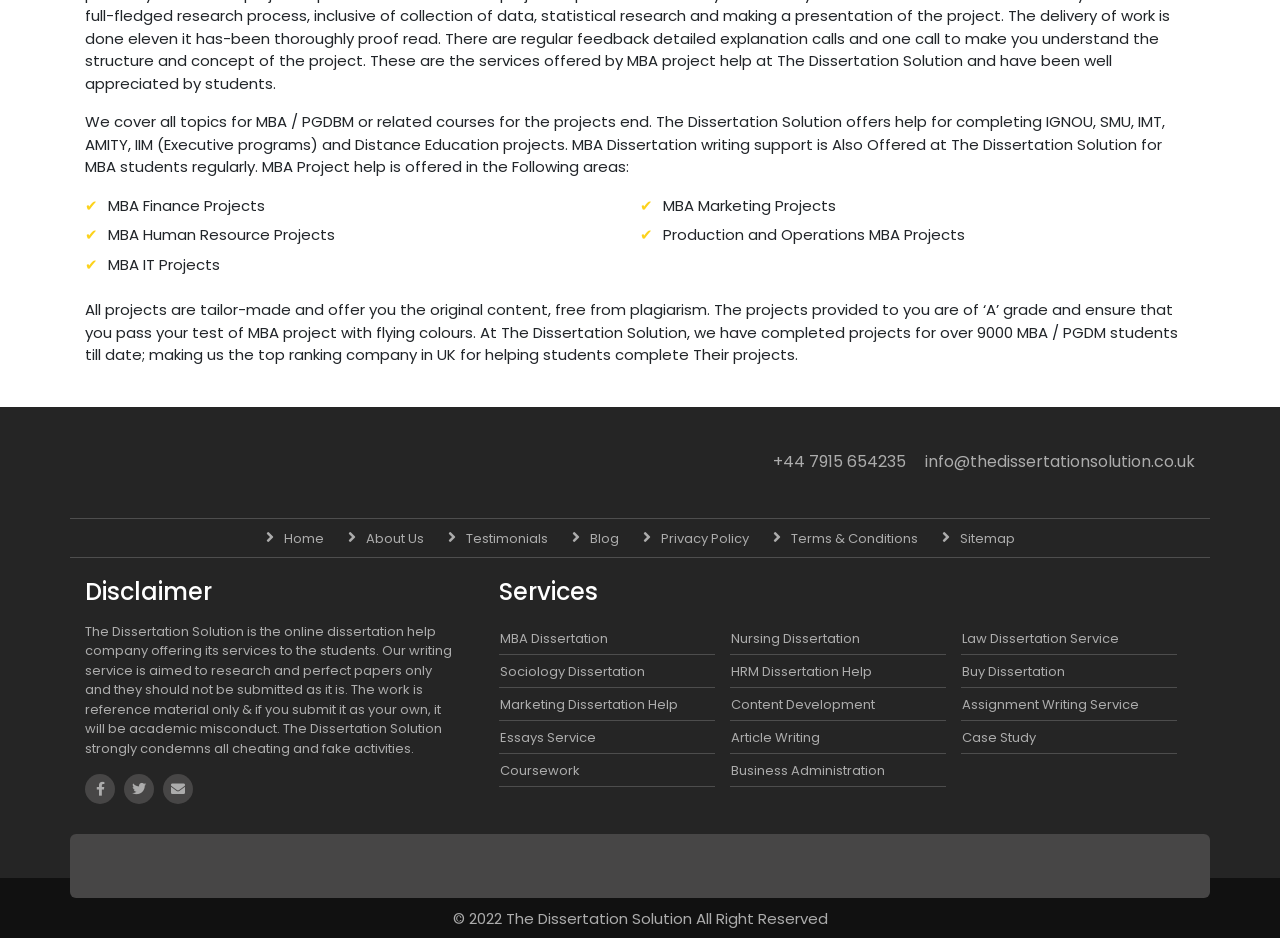Please identify the bounding box coordinates of the element's region that needs to be clicked to fulfill the following instruction: "Click the 'Home' link". The bounding box coordinates should consist of four float numbers between 0 and 1, i.e., [left, top, right, bottom].

[0.221, 0.564, 0.253, 0.584]